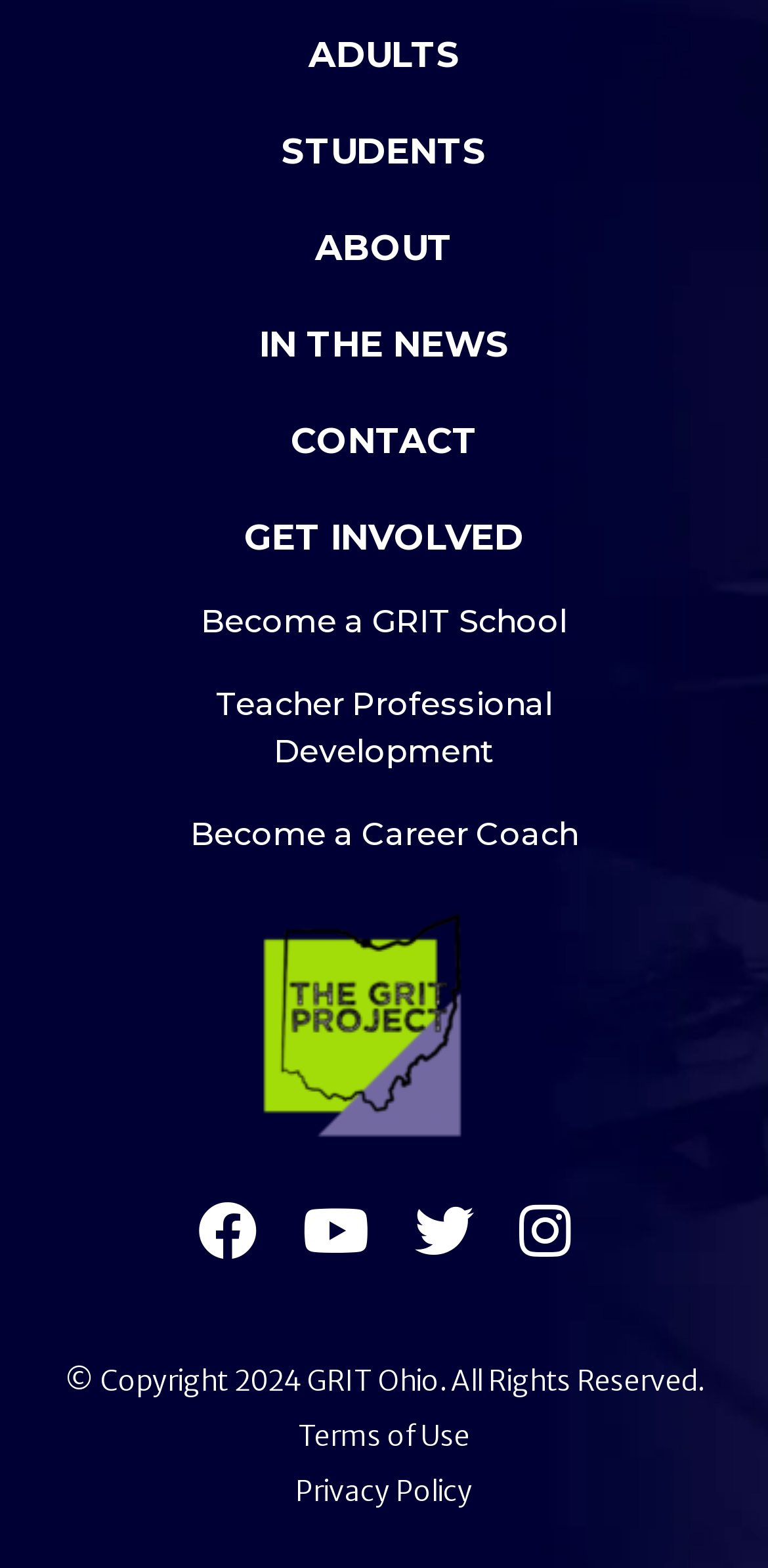Determine the bounding box coordinates for the HTML element described here: "Adults".

[0.401, 0.022, 0.599, 0.049]